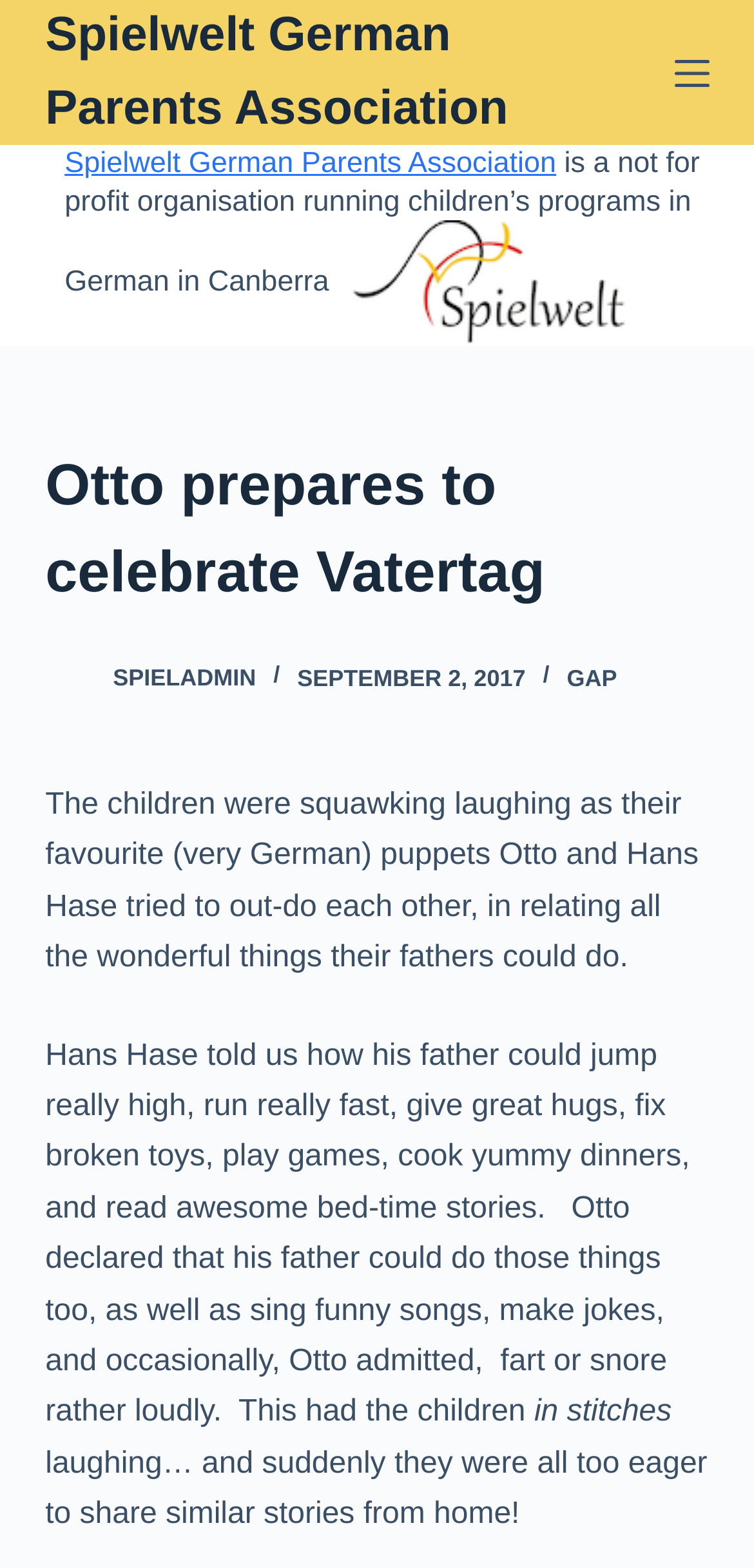Provide the bounding box coordinates of the UI element this sentence describes: "spieladmin".

[0.15, 0.424, 0.34, 0.441]